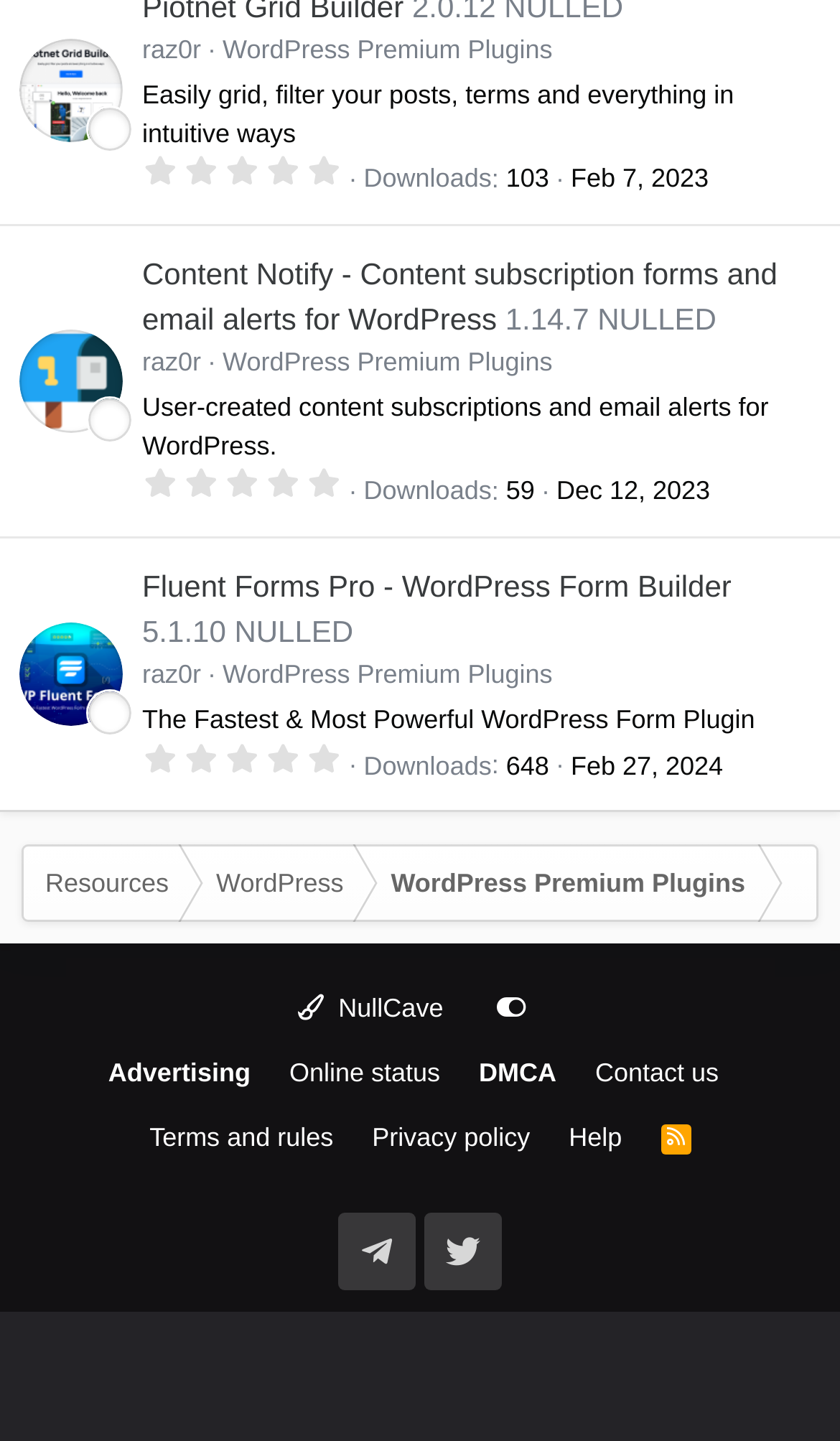How many downloads does the second plugin have?
Could you answer the question in a detailed manner, providing as much information as possible?

The second plugin is 'Content Notify - Content subscription forms and email alerts for WordPress', and its download count can be found in the description list detail element with the text '59'.